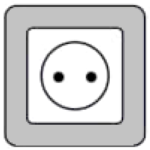Is a grounding pin present in Type C outlets?
Identify the answer in the screenshot and reply with a single word or phrase.

No